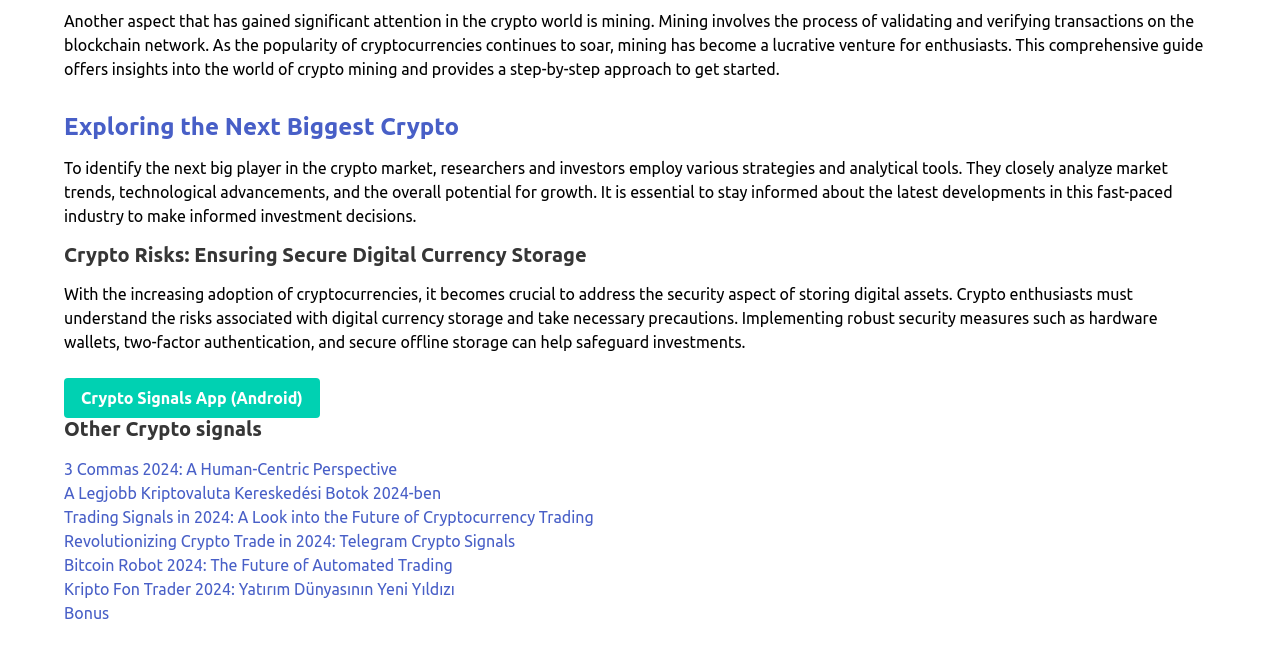Identify the bounding box coordinates of the region I need to click to complete this instruction: "Read about 'Crypto Risks: Ensuring Secure Digital Currency Storage'".

[0.05, 0.376, 0.95, 0.41]